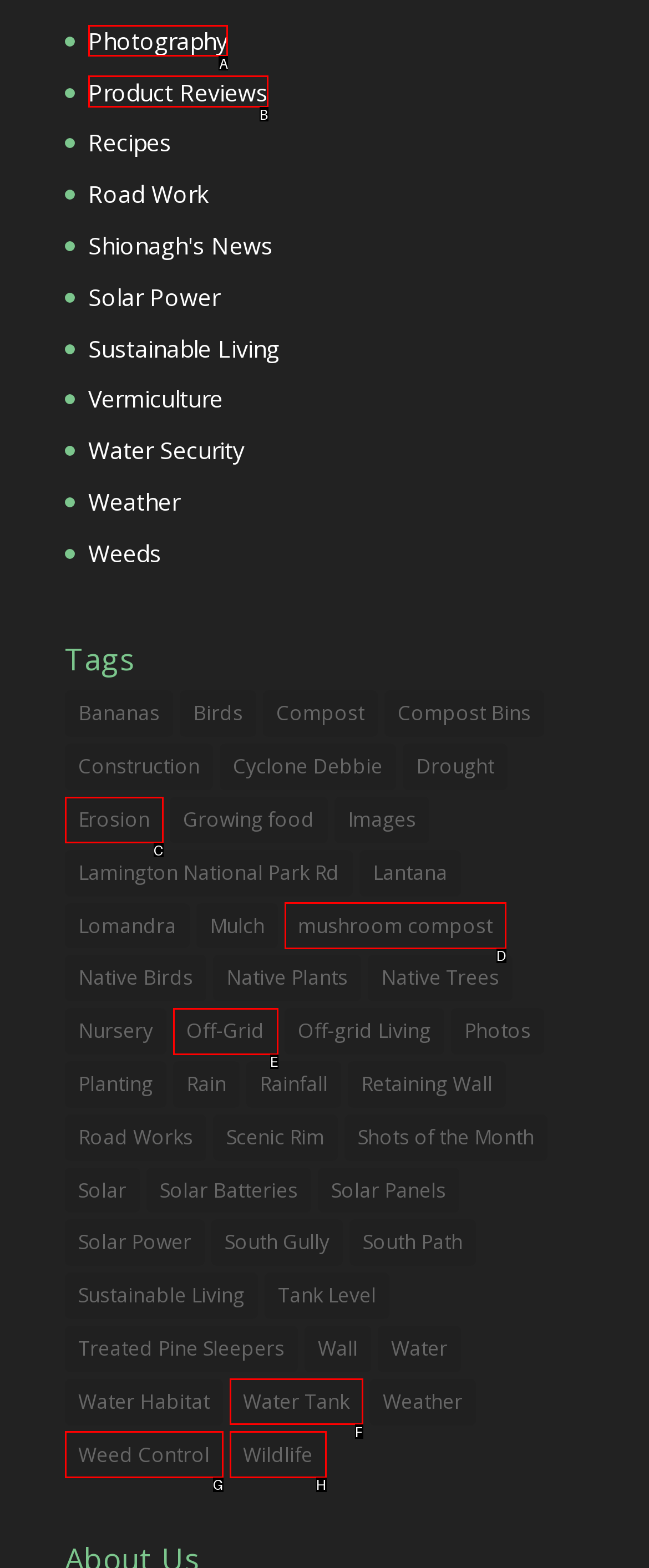Point out the specific HTML element to click to complete this task: Click on Photography Reply with the letter of the chosen option.

A